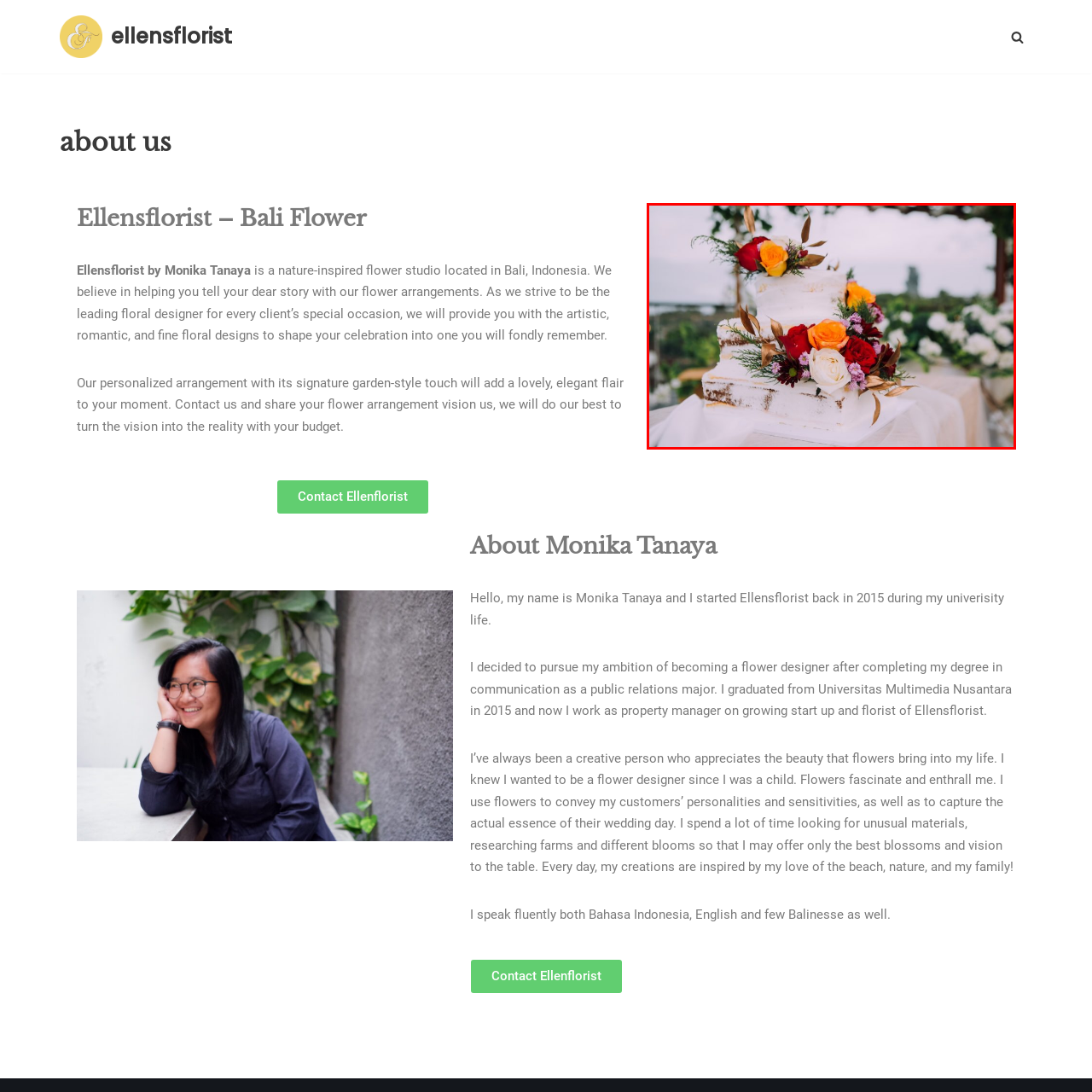Observe the highlighted image and answer the following: What type of flowers are used to decorate the cake?

Roses